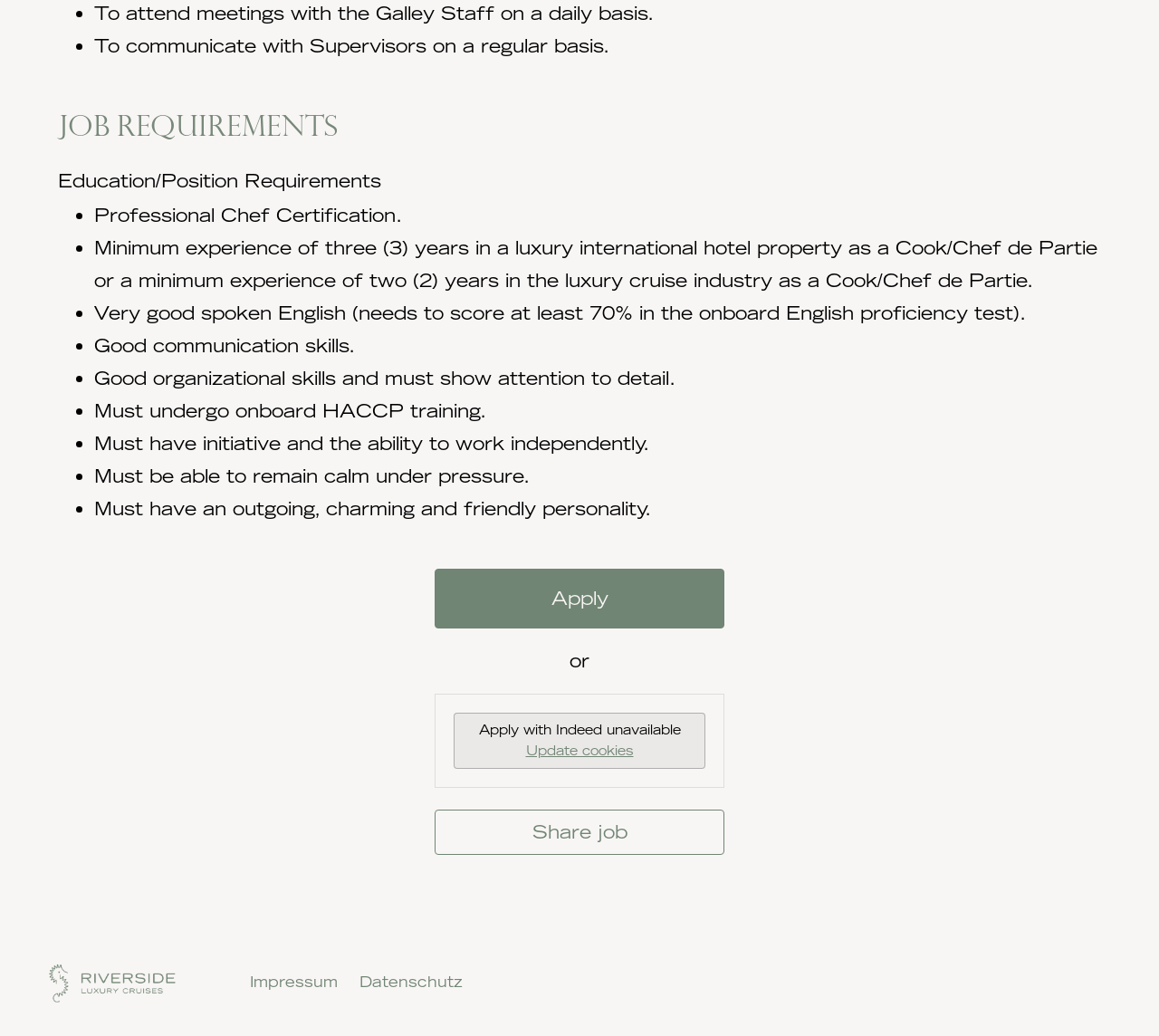Review the image closely and give a comprehensive answer to the question: What is the job requirement for communication?

According to the webpage, one of the job requirements is 'Very good spoken English (needs to score at least 70% in the onboard English proficiency test).' This indicates that the job requires good spoken English.